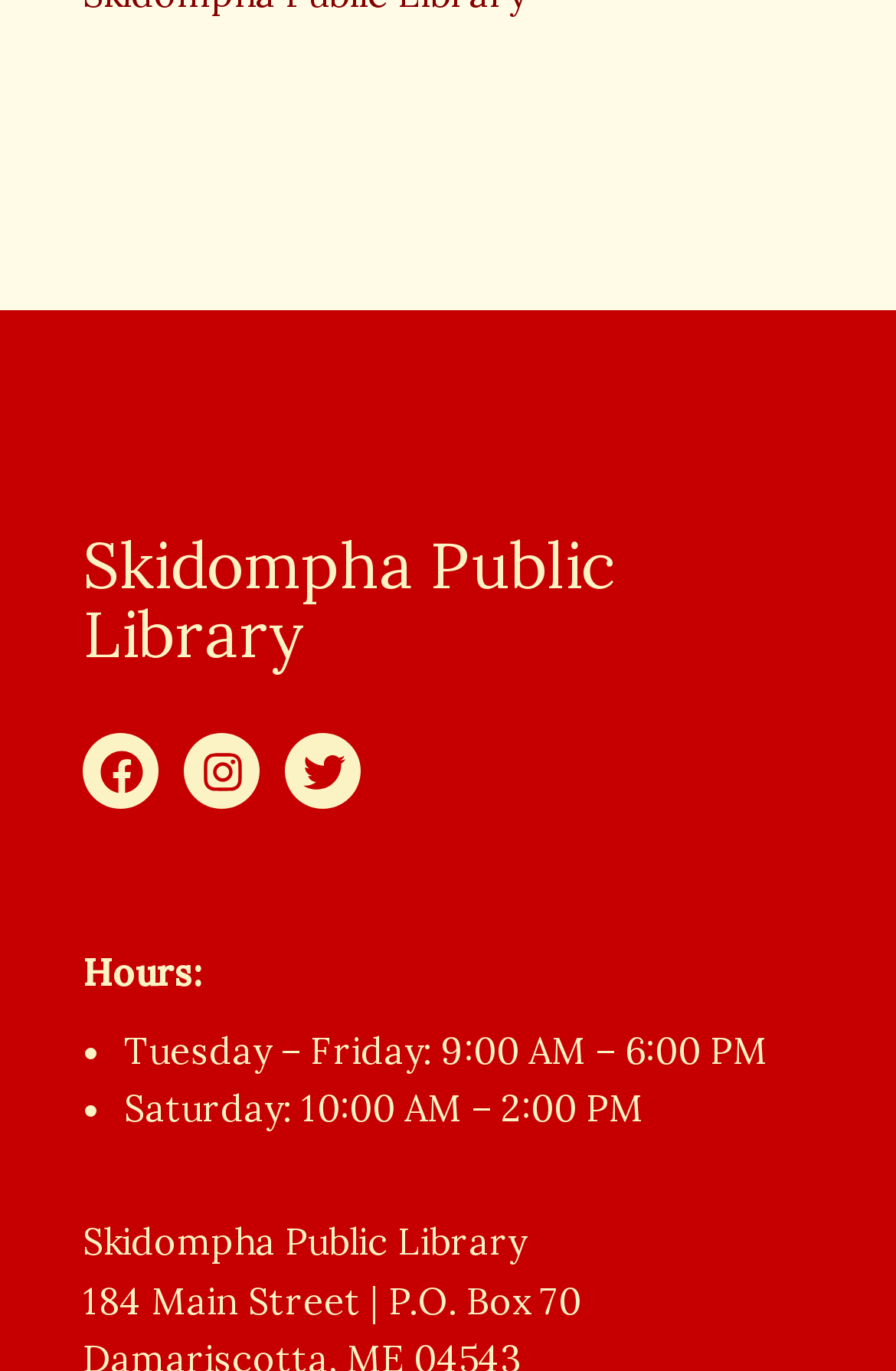Using the elements shown in the image, answer the question comprehensively: What is the name of the library?

The name of the library can be found in the heading element at the top of the page, which reads 'Skidompha Public Library'. This is also confirmed by the link with the same text and the static text element at the bottom of the page.